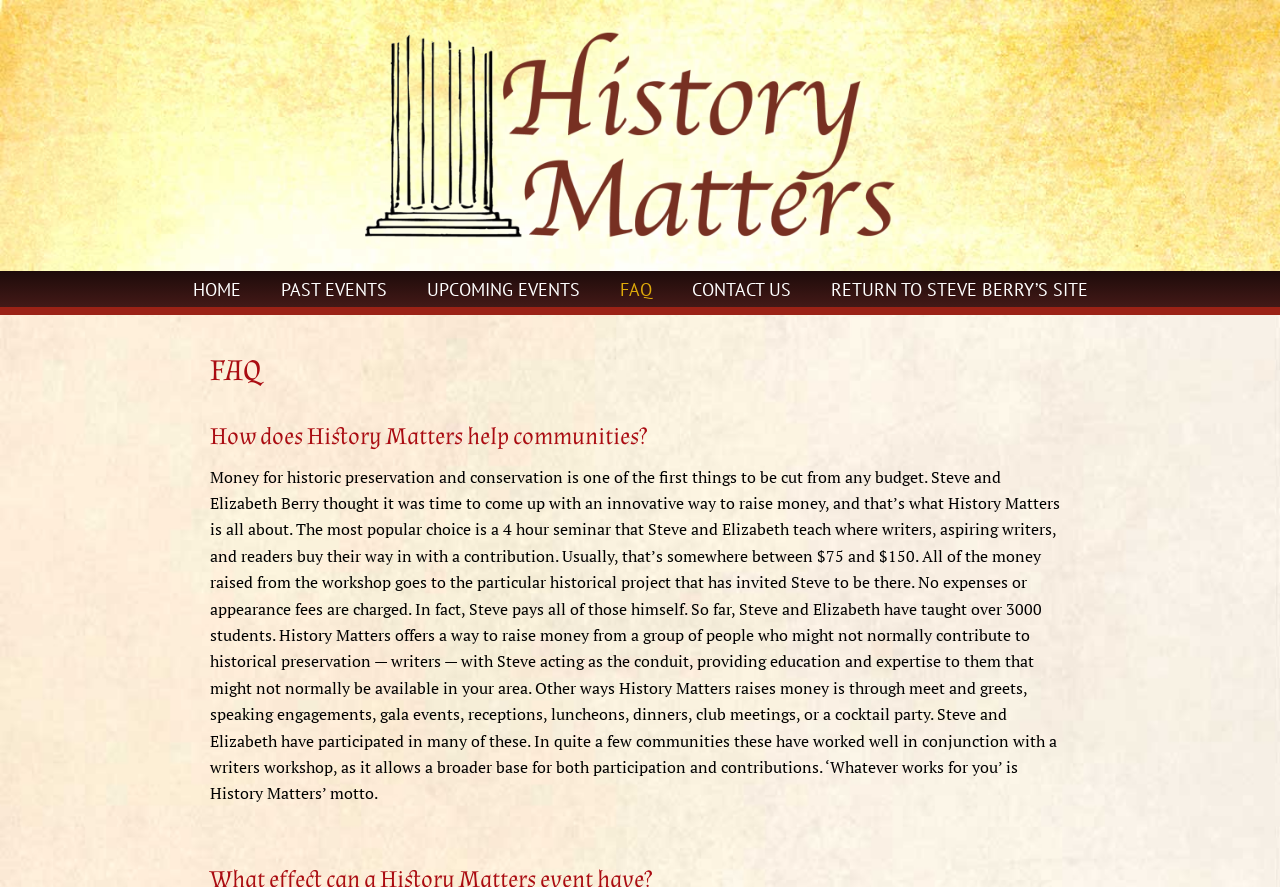Predict the bounding box coordinates of the UI element that matches this description: "Upcoming Events". The coordinates should be in the format [left, top, right, bottom] with each value between 0 and 1.

[0.318, 0.308, 0.468, 0.346]